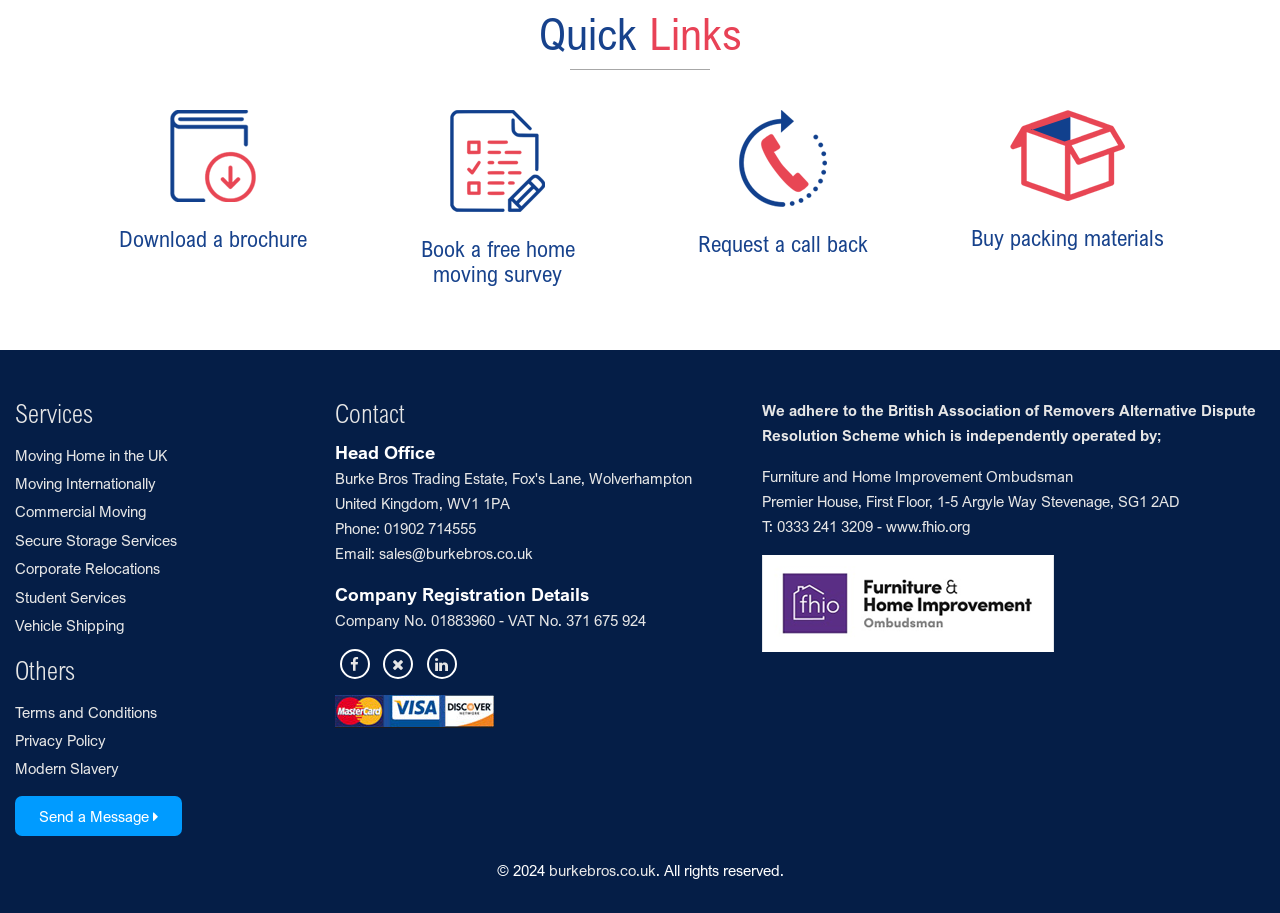Provide a brief response in the form of a single word or phrase:
What can be downloaded from this website?

A brochure